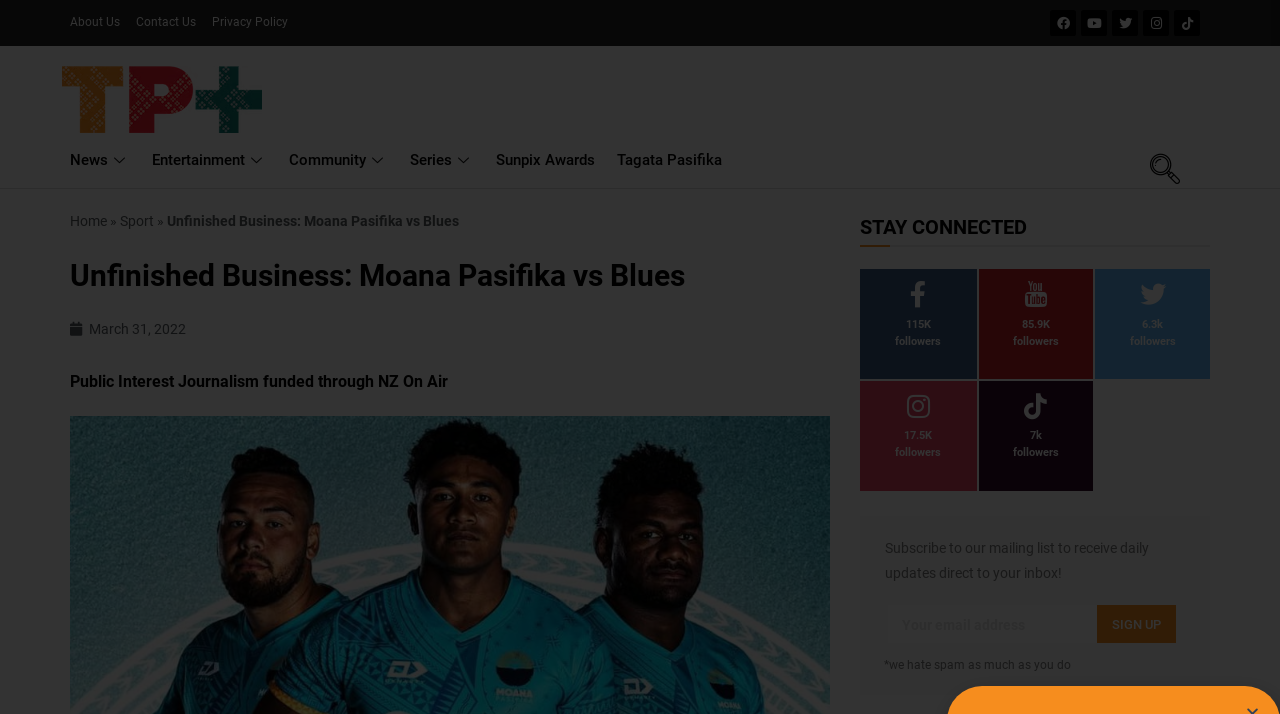How many followers does the Facebook page have?
Provide a comprehensive and detailed answer to the question.

By examining the webpage, I found a section with social media links and follower counts. The Facebook link has a count of 115K followers.